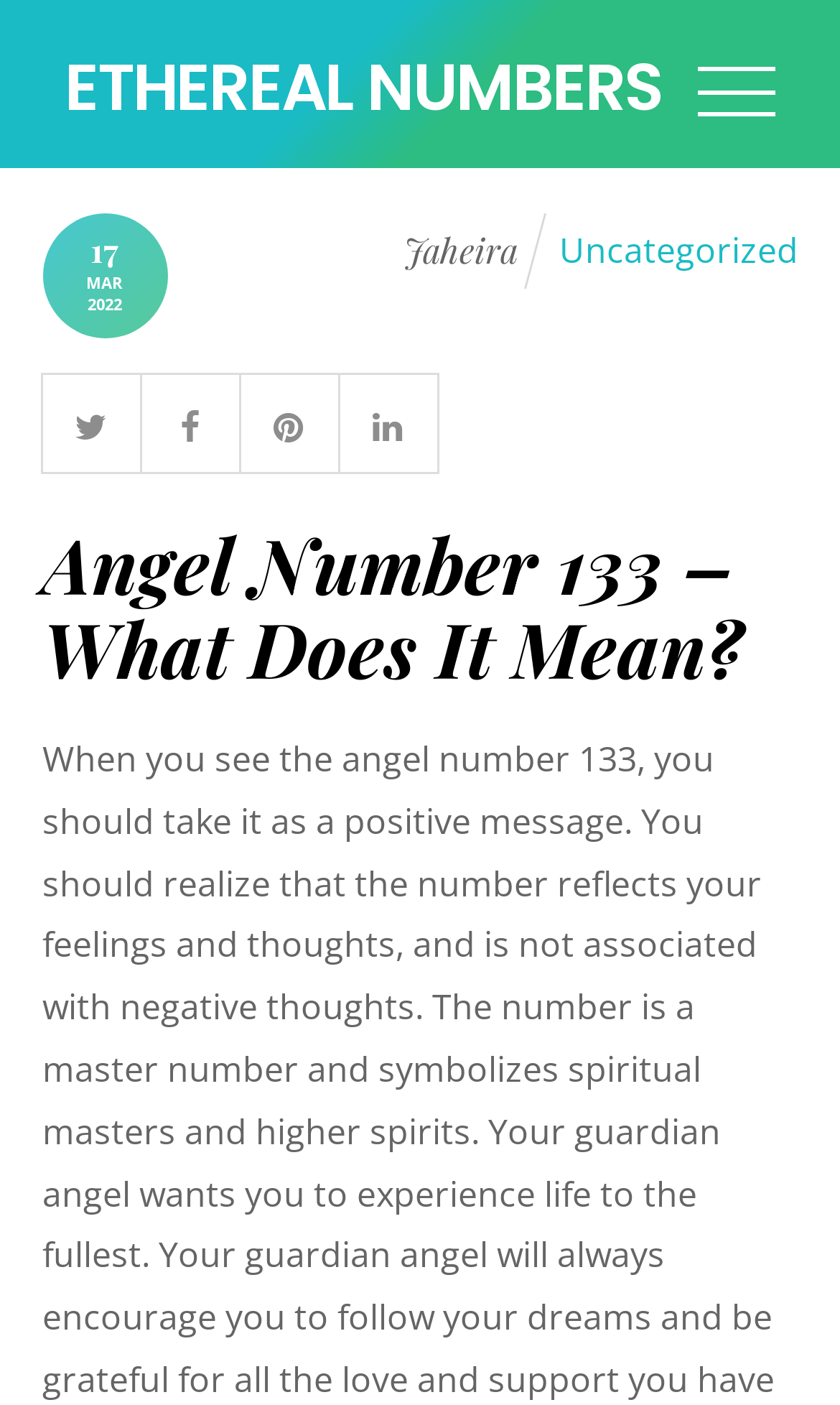Create a detailed summary of the webpage's content and design.

The webpage is about the meaning of Angel Number 133. At the top left, there is a link to "ETHEREAL NUMBERS" which is likely the website's logo or title. On the top right, there is a section with a timestamp, showing the date "17 MAR 2022" and three links to the author "Jaheira", the category "Uncategorized", and three social media icons.

Below the timestamp section, there is a main heading that reads "Angel Number 133 – What Does It Mean?" which is also a link. This heading spans almost the entire width of the page. The content of the webpage is likely related to the interpretation of Angel Number 133, as hinted by the meta description, which suggests that seeing this number is a positive message reflecting one's feelings and thoughts.